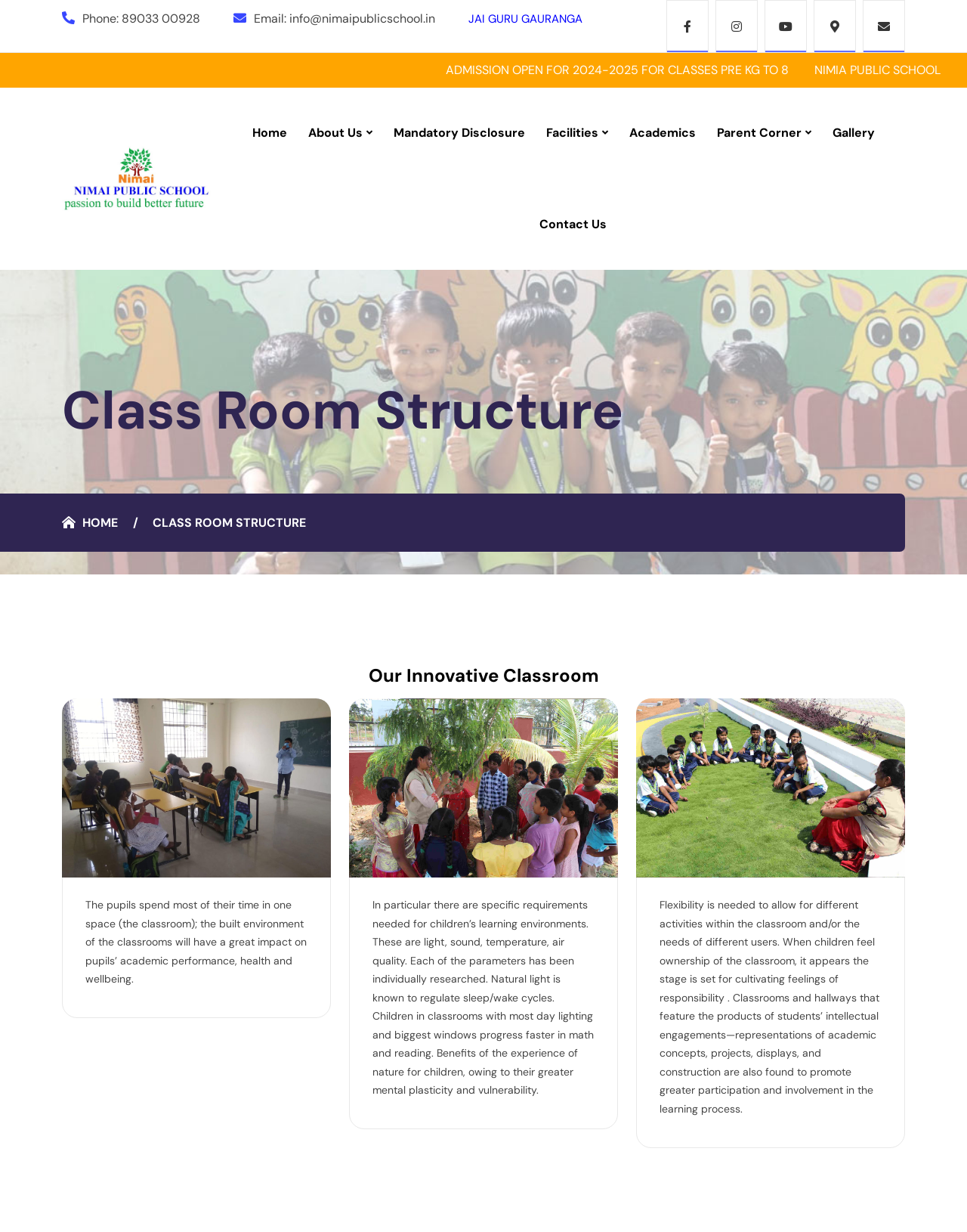Find the bounding box coordinates of the area to click in order to follow the instruction: "Send an email to the school".

[0.299, 0.009, 0.45, 0.022]